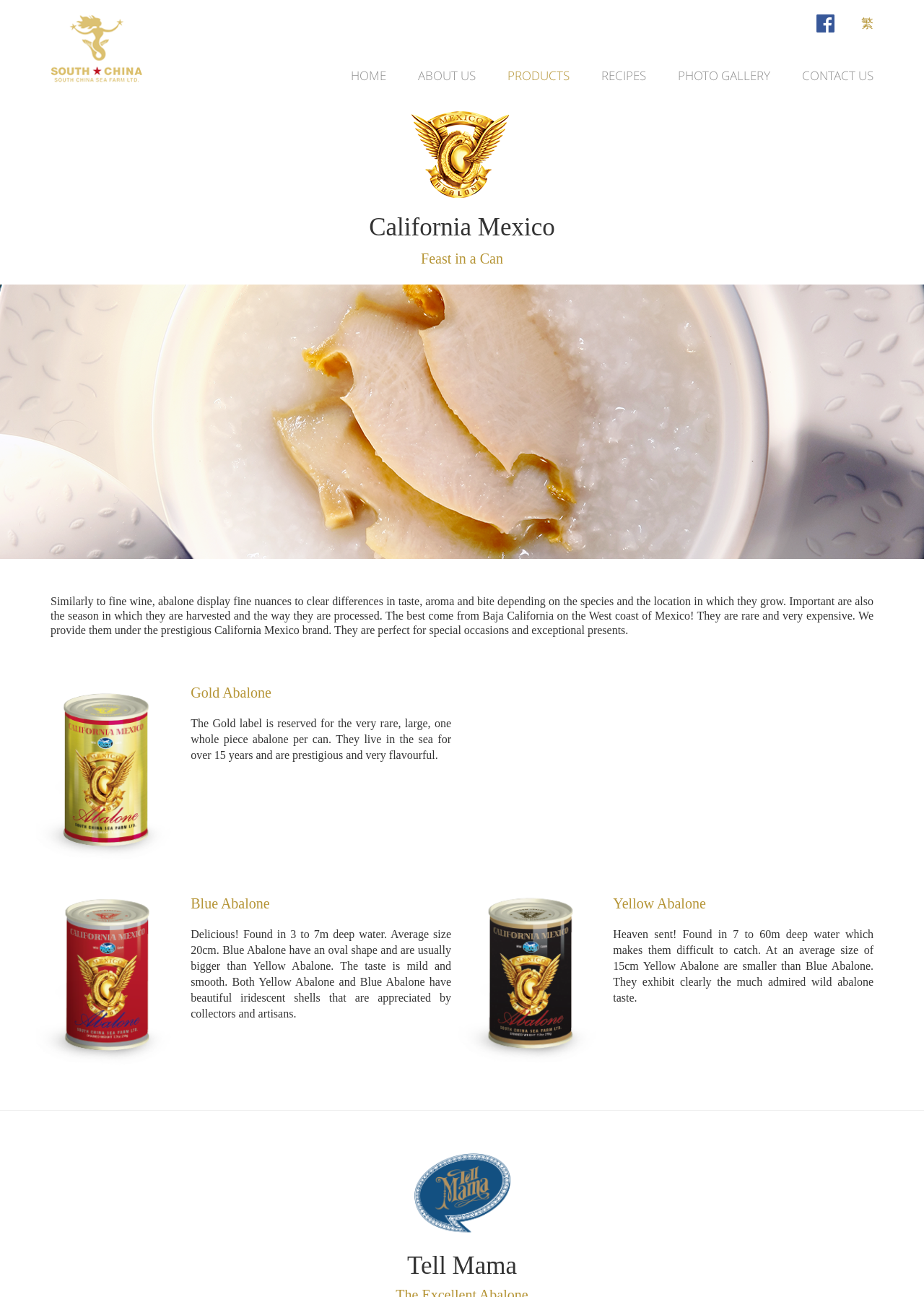Please provide the bounding box coordinates for the element that needs to be clicked to perform the following instruction: "Click the ABOUT US link". The coordinates should be given as four float numbers between 0 and 1, i.e., [left, top, right, bottom].

[0.452, 0.053, 0.515, 0.064]